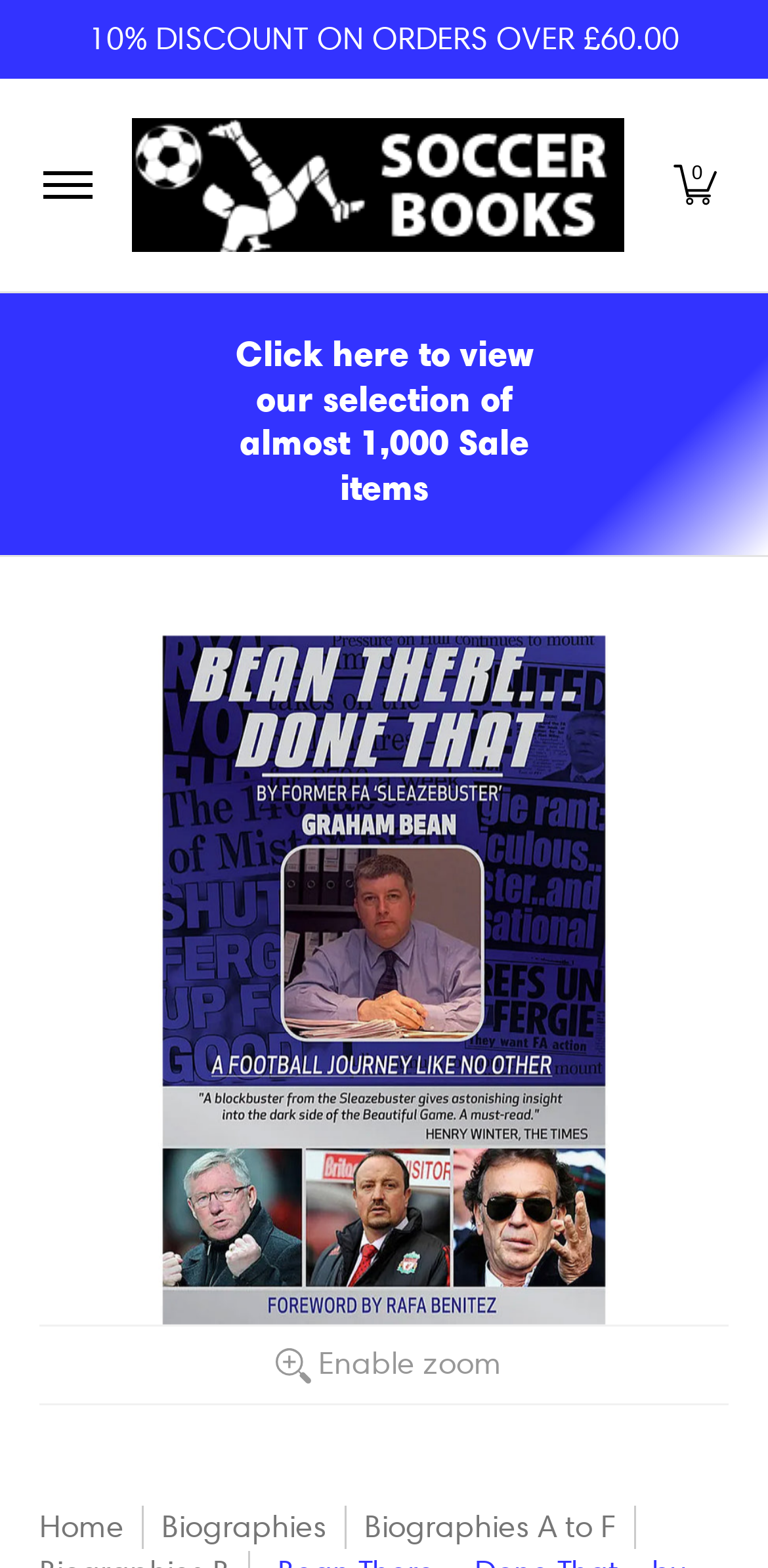Locate the bounding box coordinates of the region to be clicked to comply with the following instruction: "Go to 'Biographies A to F'". The coordinates must be four float numbers between 0 and 1, in the form [left, top, right, bottom].

[0.474, 0.961, 0.803, 0.985]